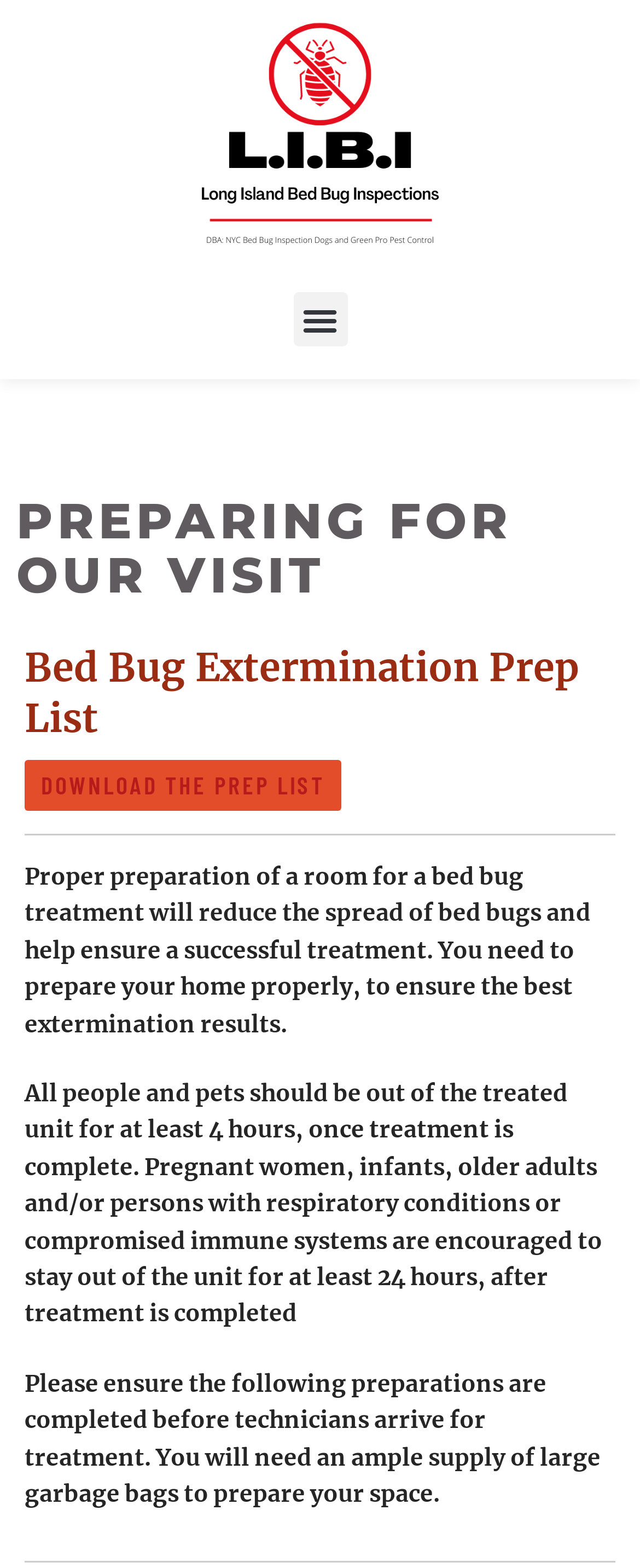Please specify the bounding box coordinates in the format (top-left x, top-left y, bottom-right x, bottom-right y), with all values as floating point numbers between 0 and 1. Identify the bounding box of the UI element described by: Menu

[0.458, 0.186, 0.542, 0.221]